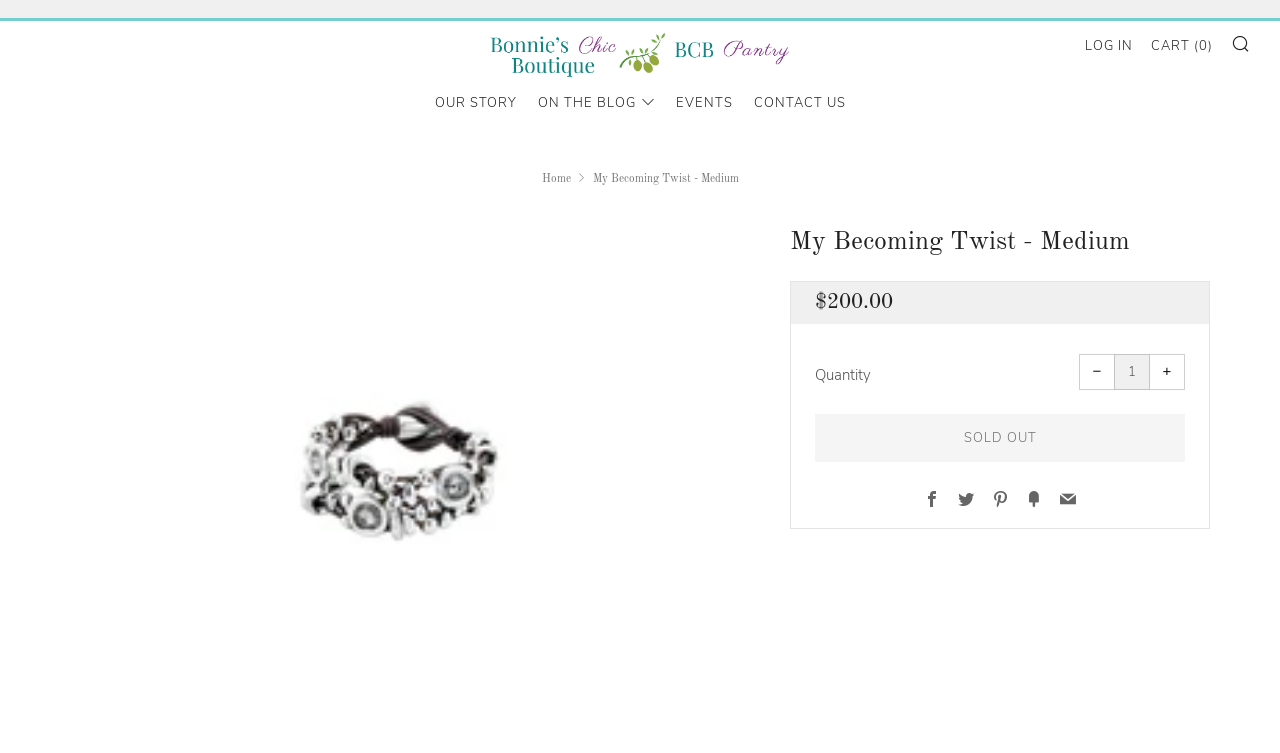Determine the bounding box coordinates of the element's region needed to click to follow the instruction: "log in". Provide these coordinates as four float numbers between 0 and 1, formatted as [left, top, right, bottom].

[0.848, 0.04, 0.885, 0.082]